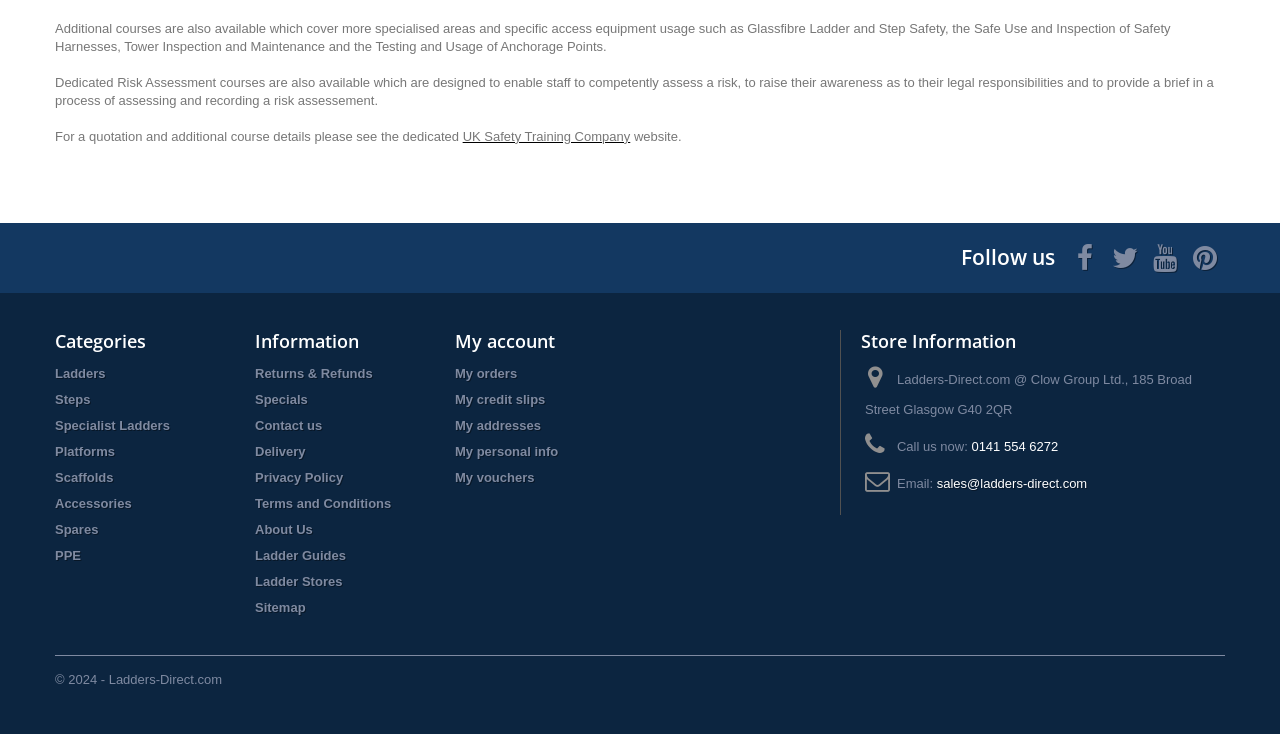Give a one-word or short phrase answer to the question: 
How can I contact the company?

Phone or email